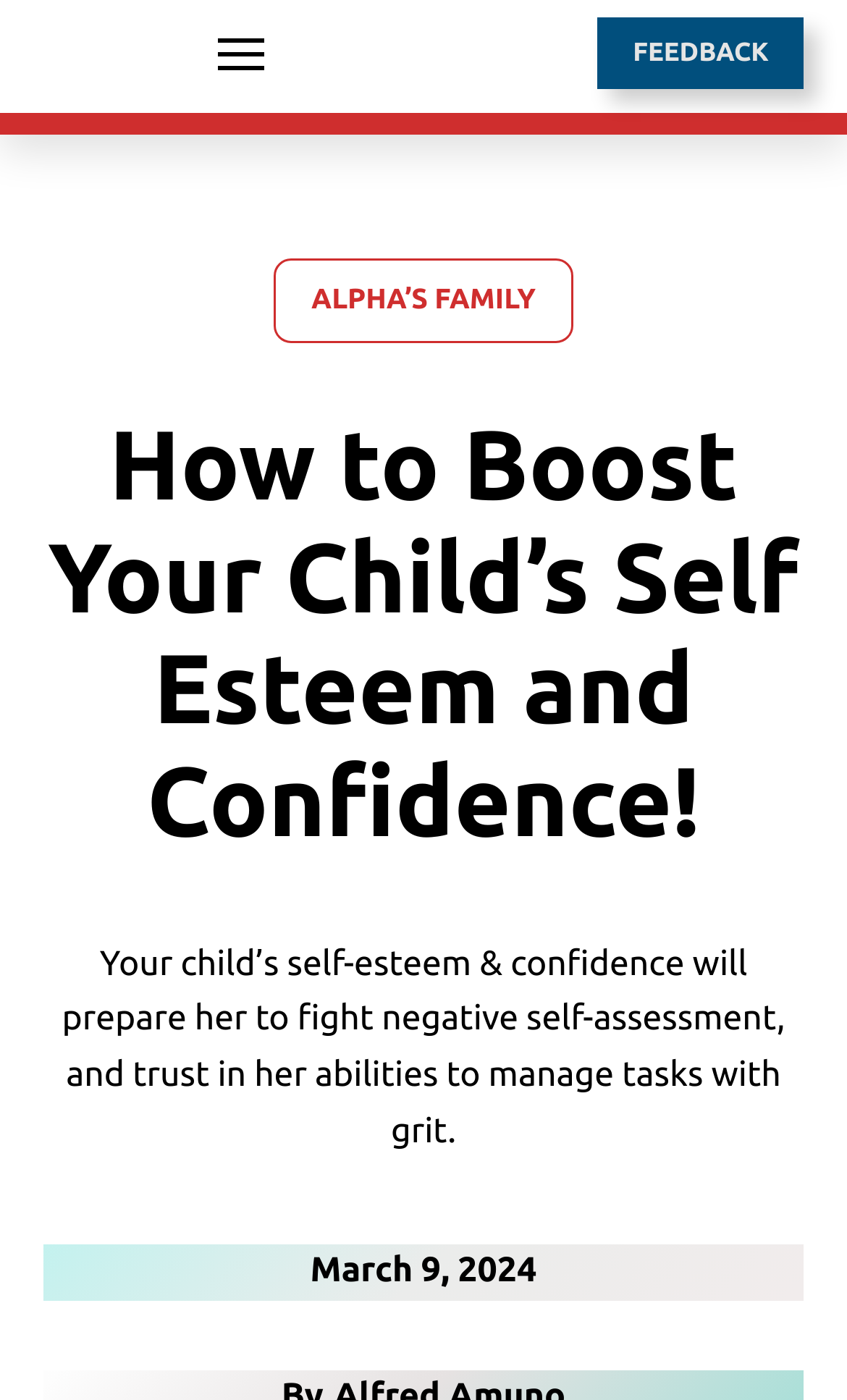Give a concise answer using only one word or phrase for this question:
What is the name of the website?

PARENTING ALPHA